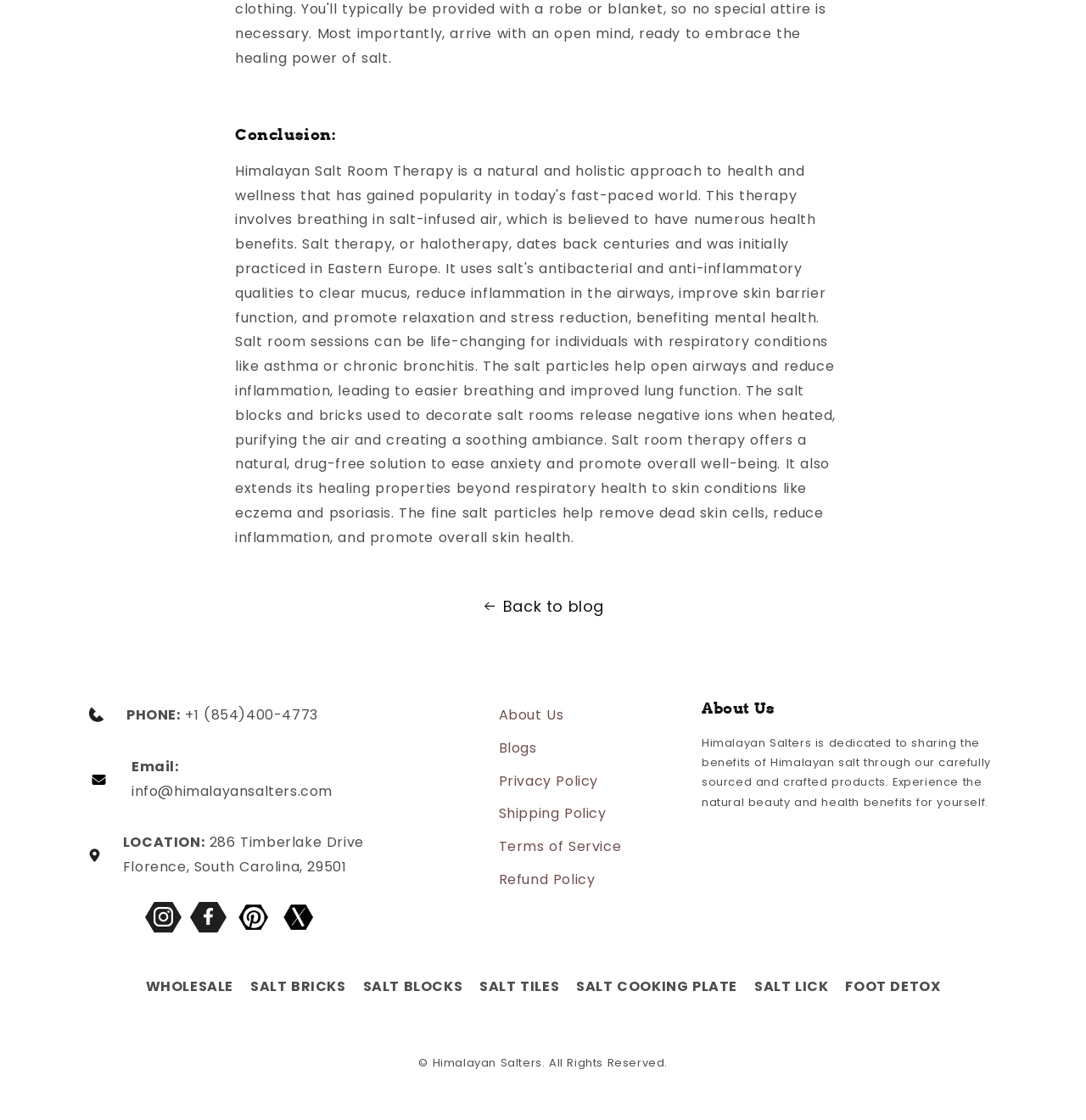Please identify the bounding box coordinates for the region that you need to click to follow this instruction: "Explore 'WHOLESALE' products".

[0.134, 0.872, 0.215, 0.889]